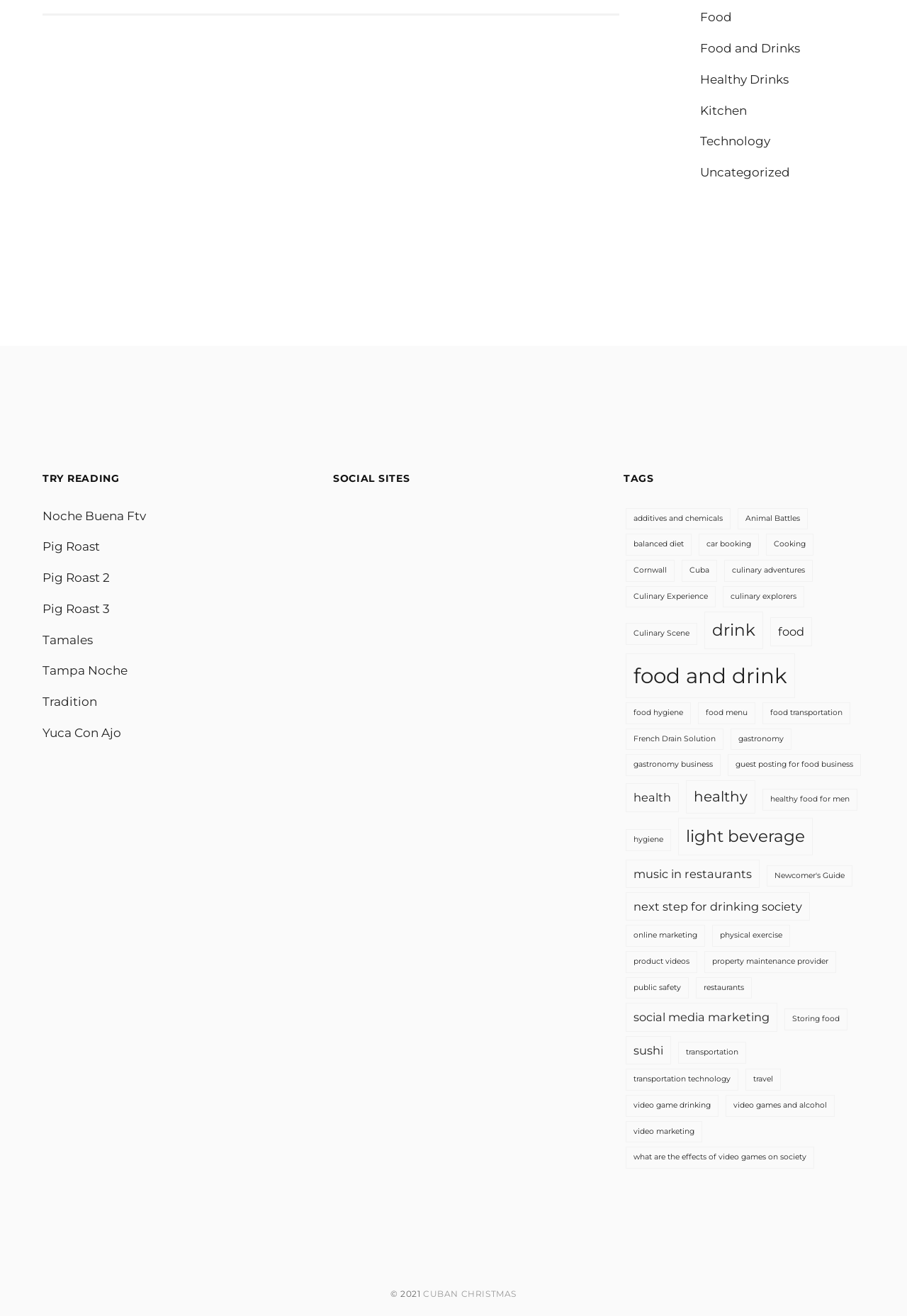Pinpoint the bounding box coordinates of the clickable area needed to execute the instruction: "Explore the 'TAGS' section". The coordinates should be specified as four float numbers between 0 and 1, i.e., [left, top, right, bottom].

[0.687, 0.358, 0.953, 0.369]